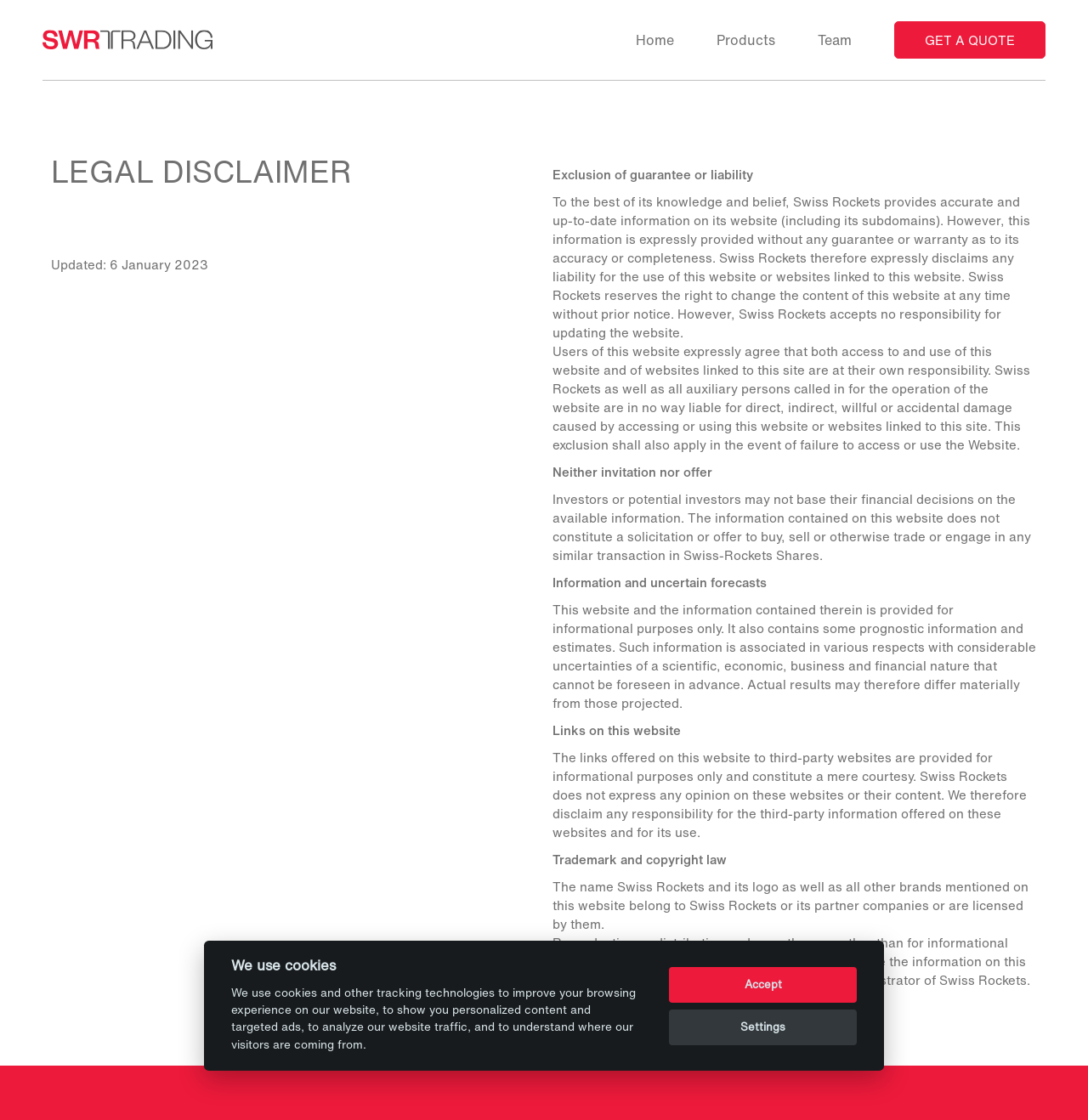Use a single word or phrase to answer the question:
What is the purpose of the 'GET A QUOTE' button?

To get a quote